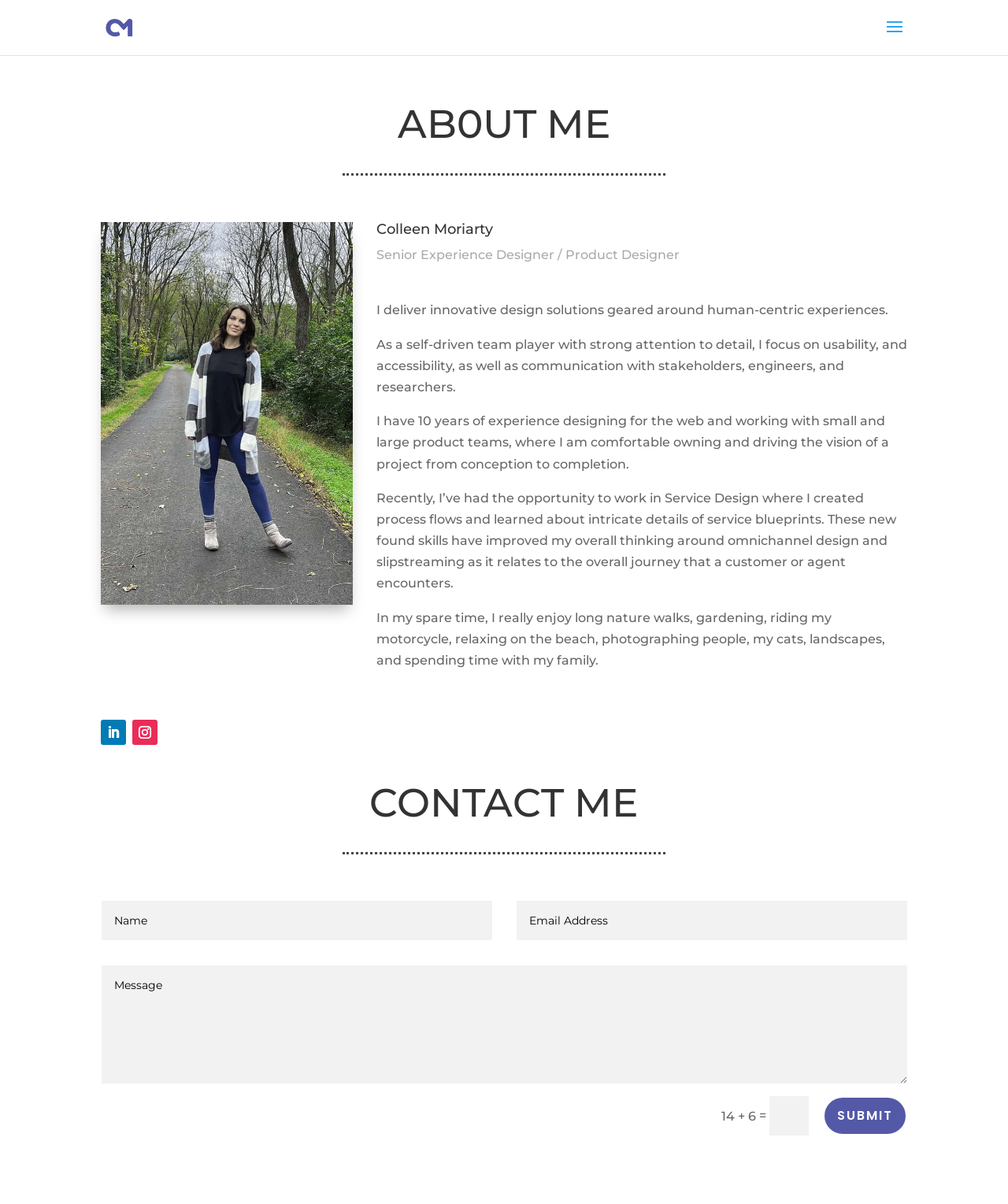What is Colleen Moriarty's profession?
Please answer the question as detailed as possible.

Based on the webpage, I found the text 'Senior Experience Designer / Product Designer' under the heading 'Colleen Moriarty', which suggests that this is her profession.